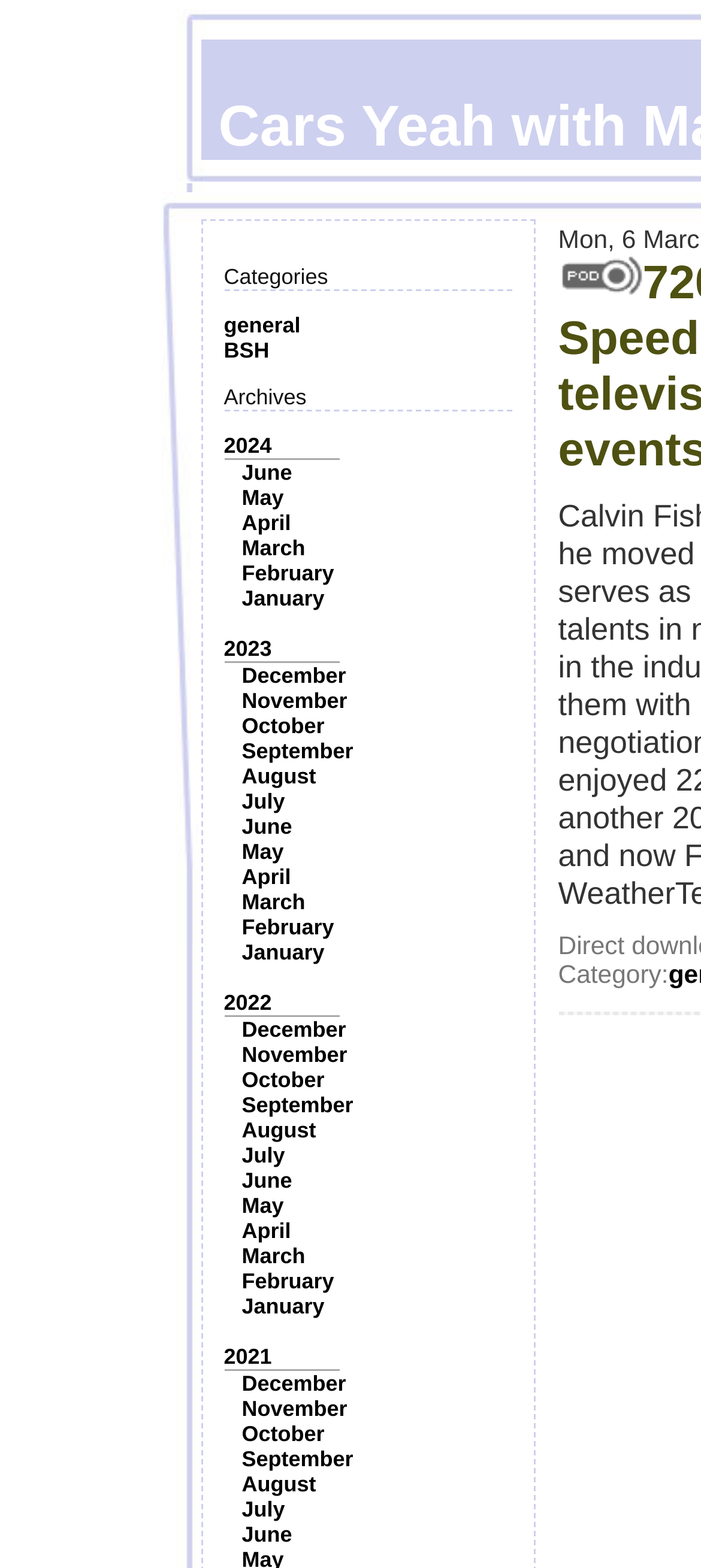What is the purpose of the link '2024' on the webpage?
Answer the question with a single word or phrase, referring to the image.

To access archives of 2024